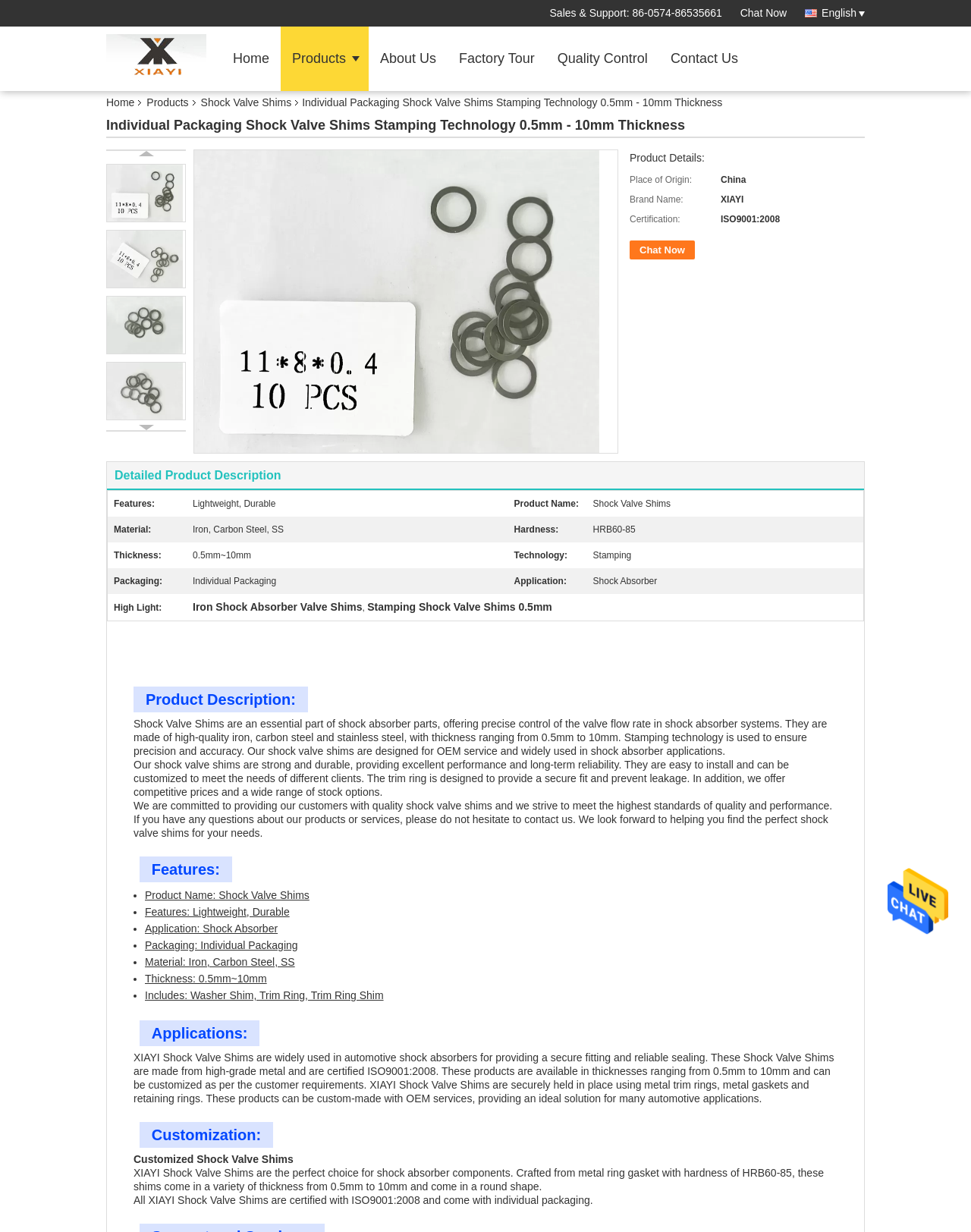Please identify the coordinates of the bounding box that should be clicked to fulfill this instruction: "Contact us".

None